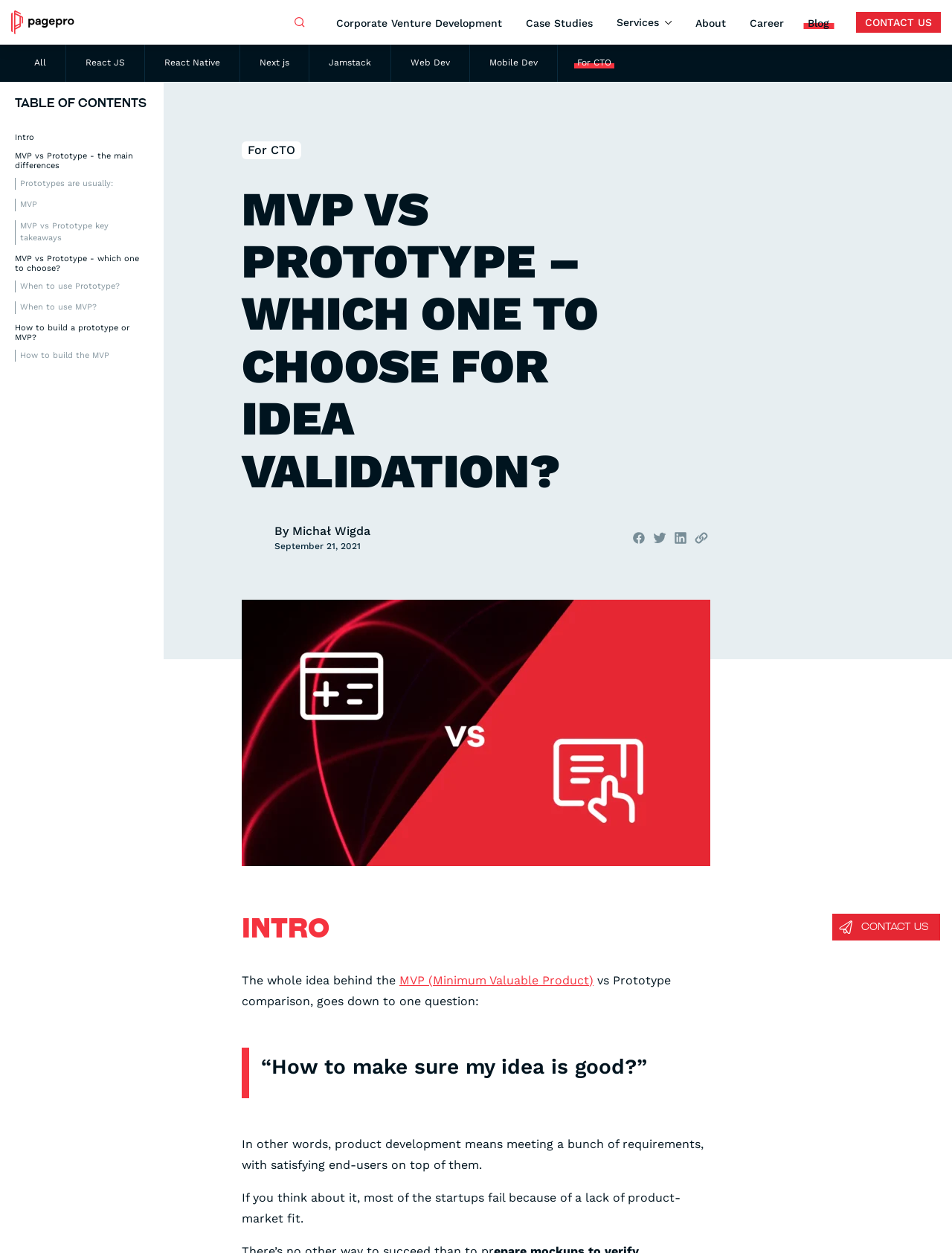Please identify the bounding box coordinates for the region that you need to click to follow this instruction: "Share the article on Facebook".

[0.662, 0.422, 0.68, 0.436]